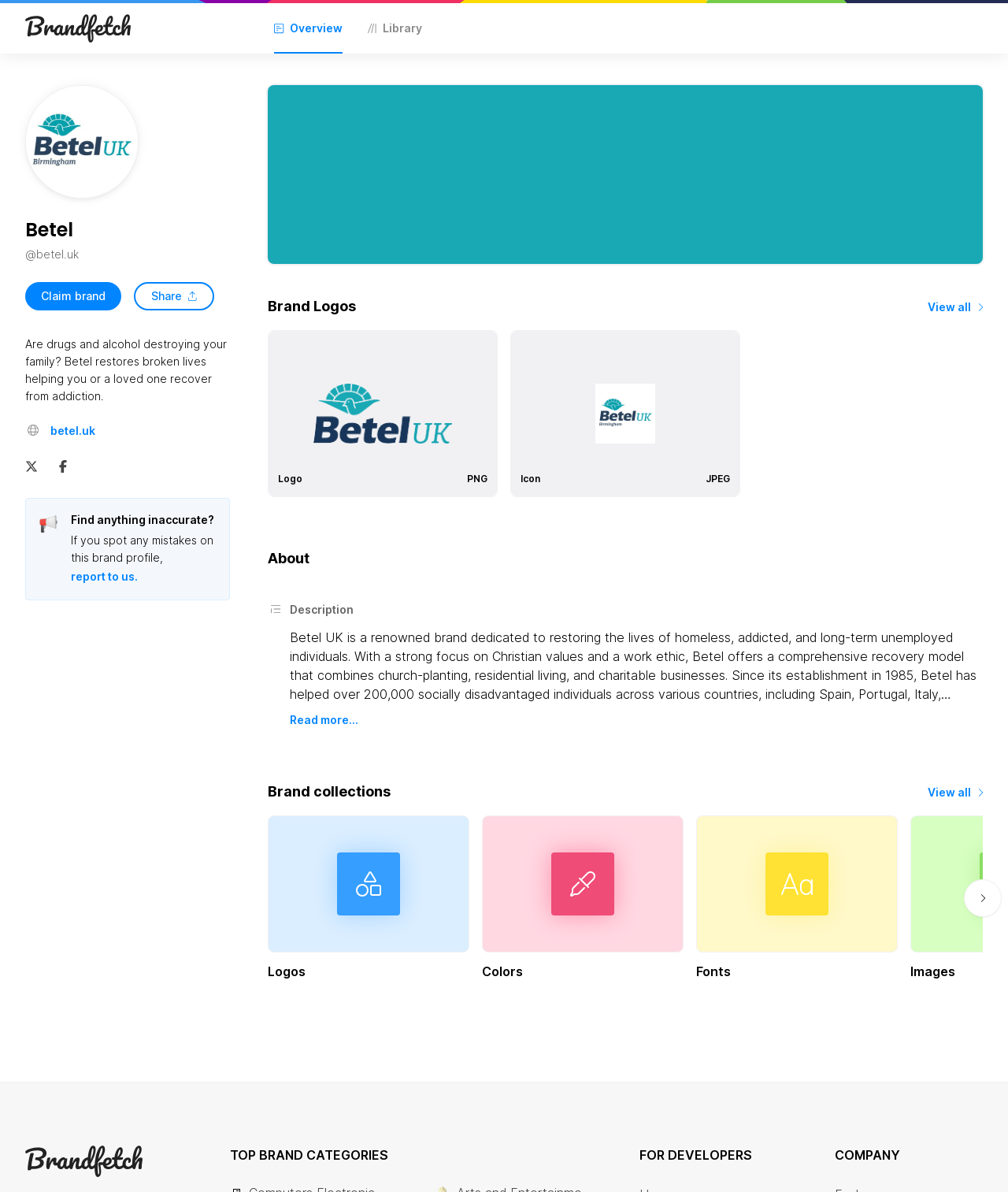How many nations does Betel operate in?
Answer the question with detailed information derived from the image.

The number of nations Betel operates in is obtained from the StaticText element 'Today, Betel operates in 23 nations...' with bounding box coordinates [0.287, 0.61, 0.971, 0.671].